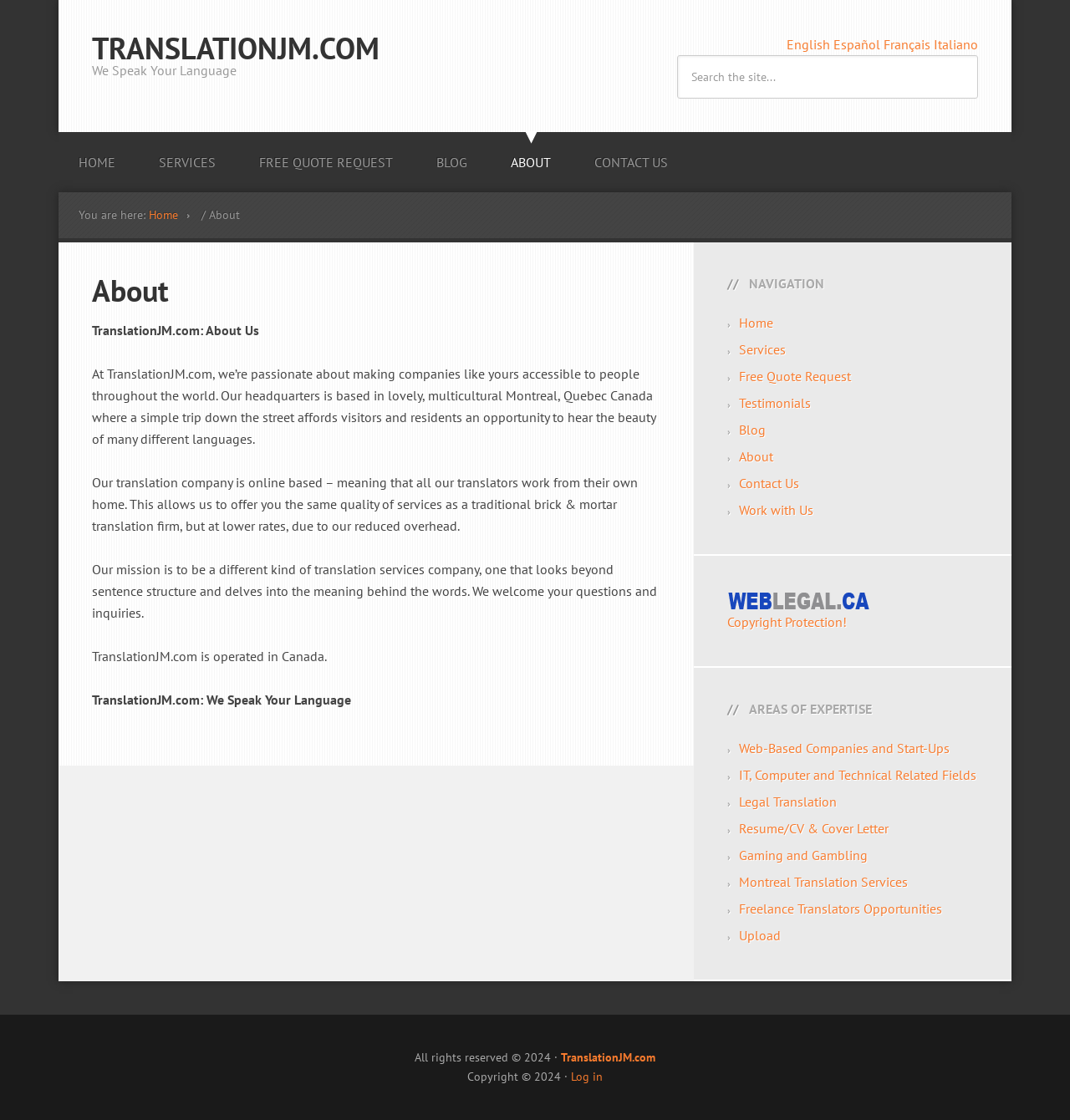Provide the bounding box coordinates of the HTML element this sentence describes: "Resume/CV & Cover Letter". The bounding box coordinates consist of four float numbers between 0 and 1, i.e., [left, top, right, bottom].

[0.691, 0.732, 0.83, 0.747]